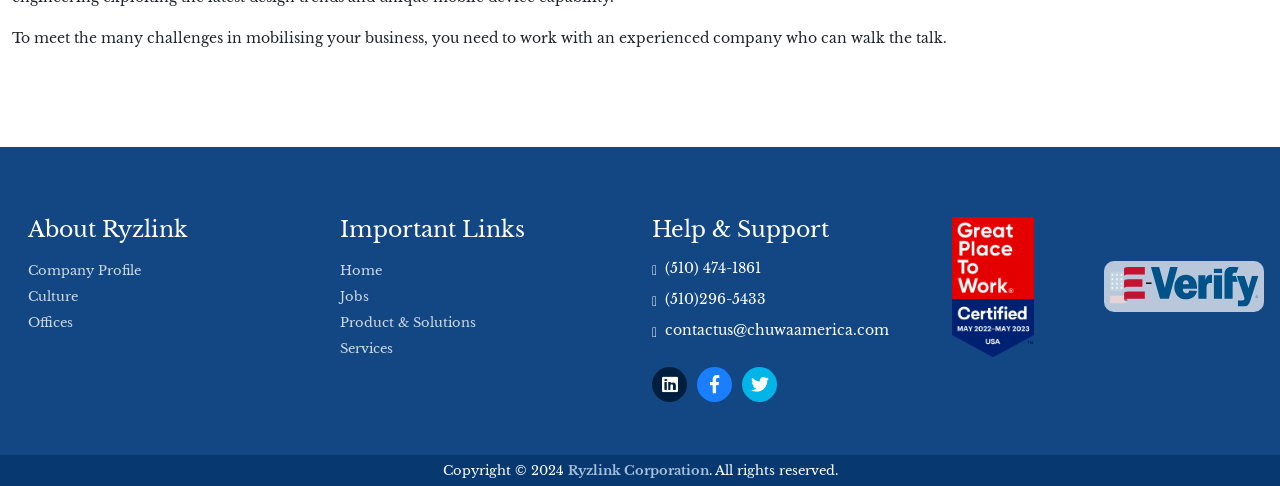How many social media links are present on the webpage?
Using the image, respond with a single word or phrase.

3